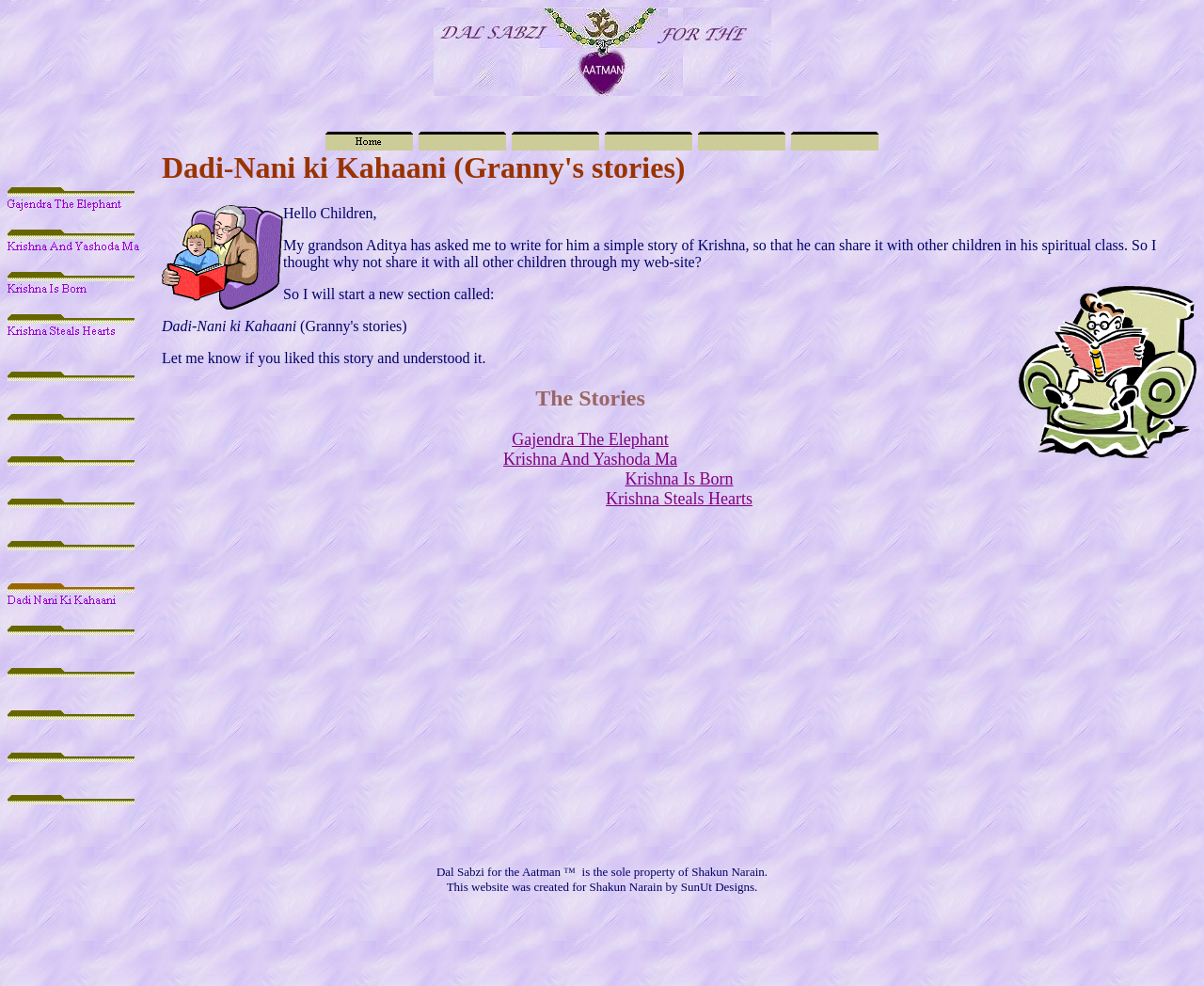Please provide a comprehensive response to the question below by analyzing the image: 
What is the purpose of the website?

The purpose of the website is to share stories, specifically 'Dadi-Nani ki Kahaani (Granny's stories)' which is mentioned in the webpage, and the author shares stories for children, as mentioned in the section 'Dadi-Nani ki Kahaani (Granny's stories)'.